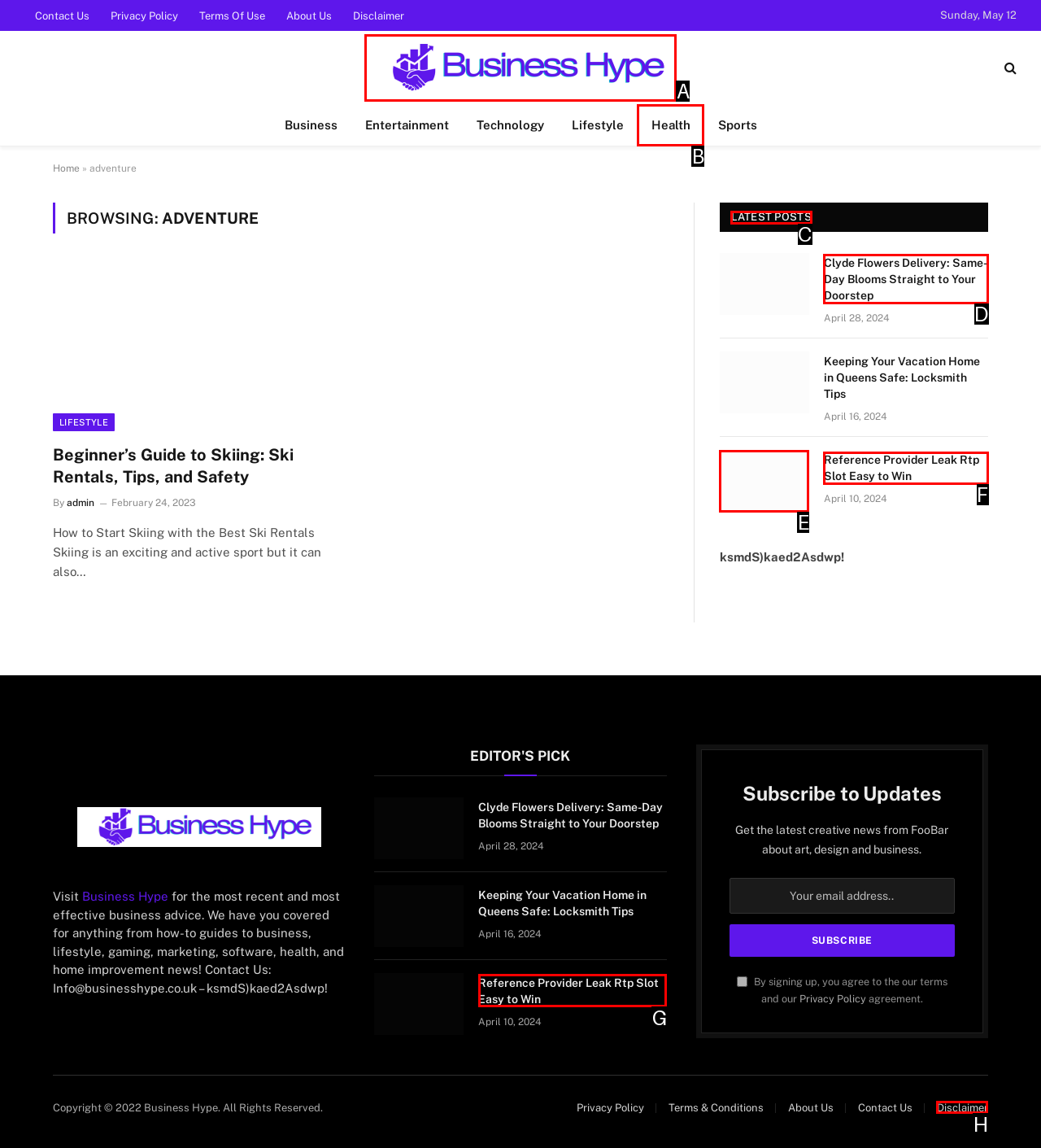Select the appropriate HTML element that needs to be clicked to execute the following task: browse the 'LATEST POSTS' section. Respond with the letter of the option.

C